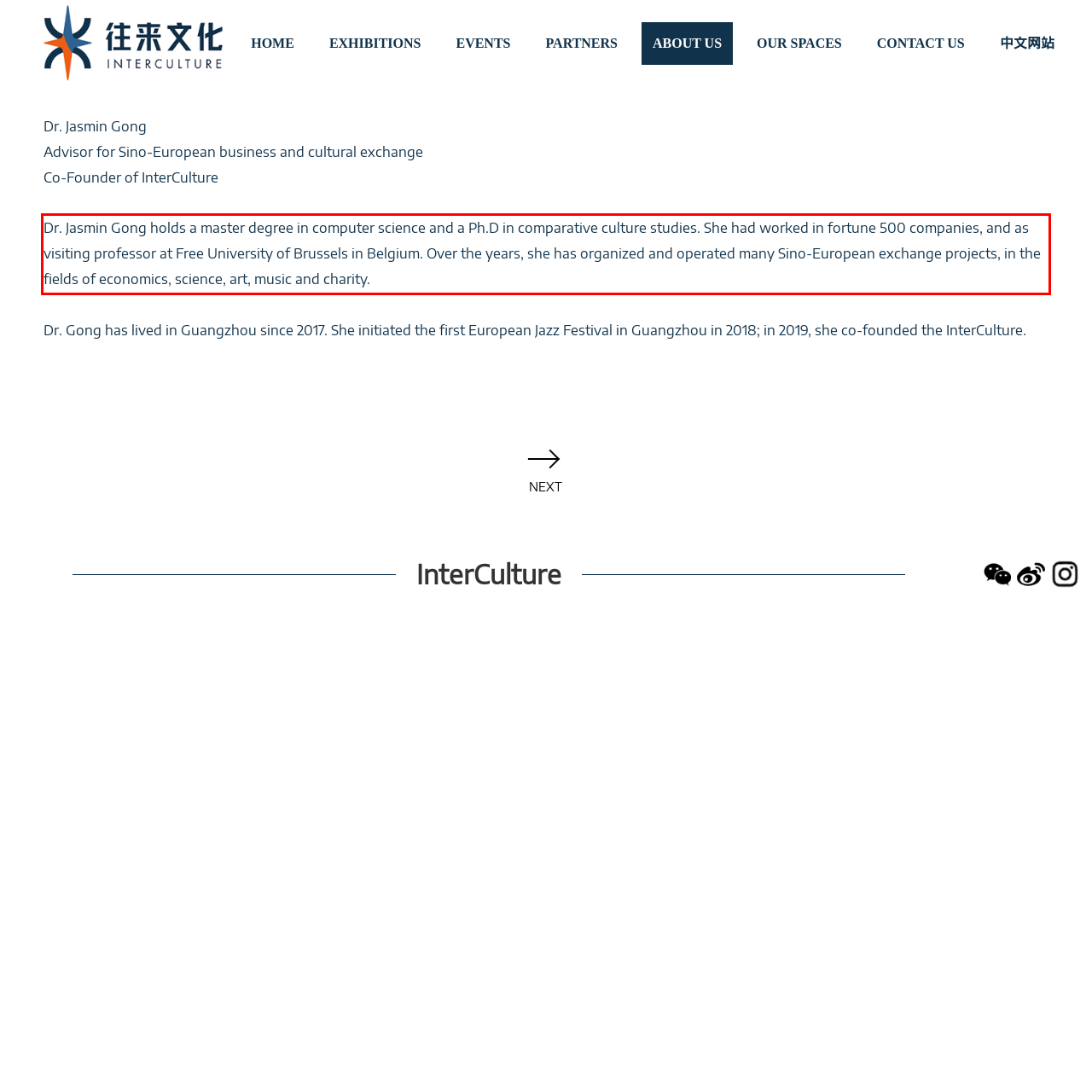Examine the webpage screenshot and use OCR to obtain the text inside the red bounding box.

Dr. Jasmin Gong holds a master degree in computer science and a Ph.D in comparative culture studies. She had worked in fortune 500 companies, and as visiting professor at Free University of Brussels in Belgium. Over the years, she has organized and operated many Sino-European exchange projects, in the fields of economics, science, art, music and charity.